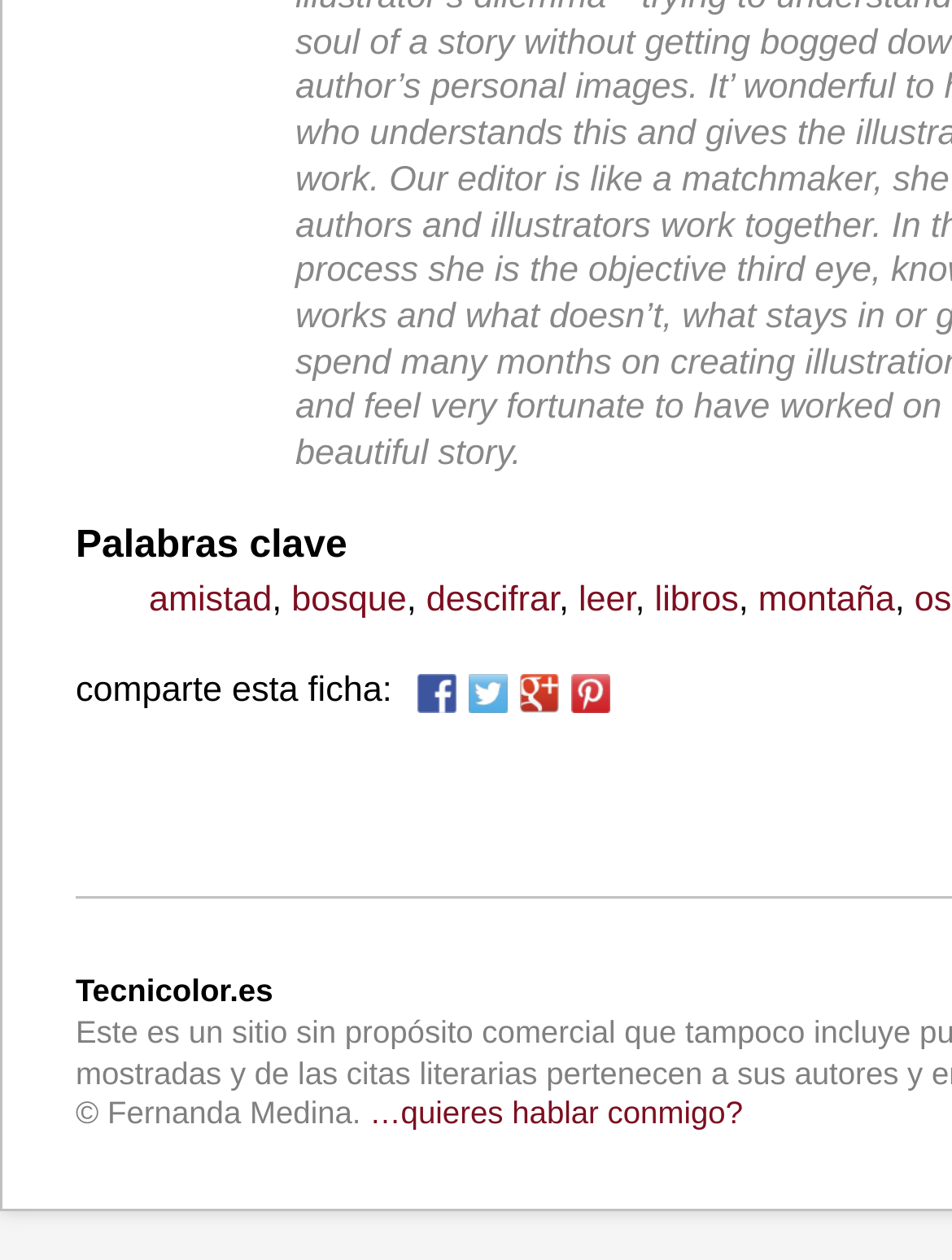Observe the image and answer the following question in detail: What is the text above the social media links?

Above the social media links, there is a text that says 'comparte esta ficha:', which is Spanish for 'share this file'.